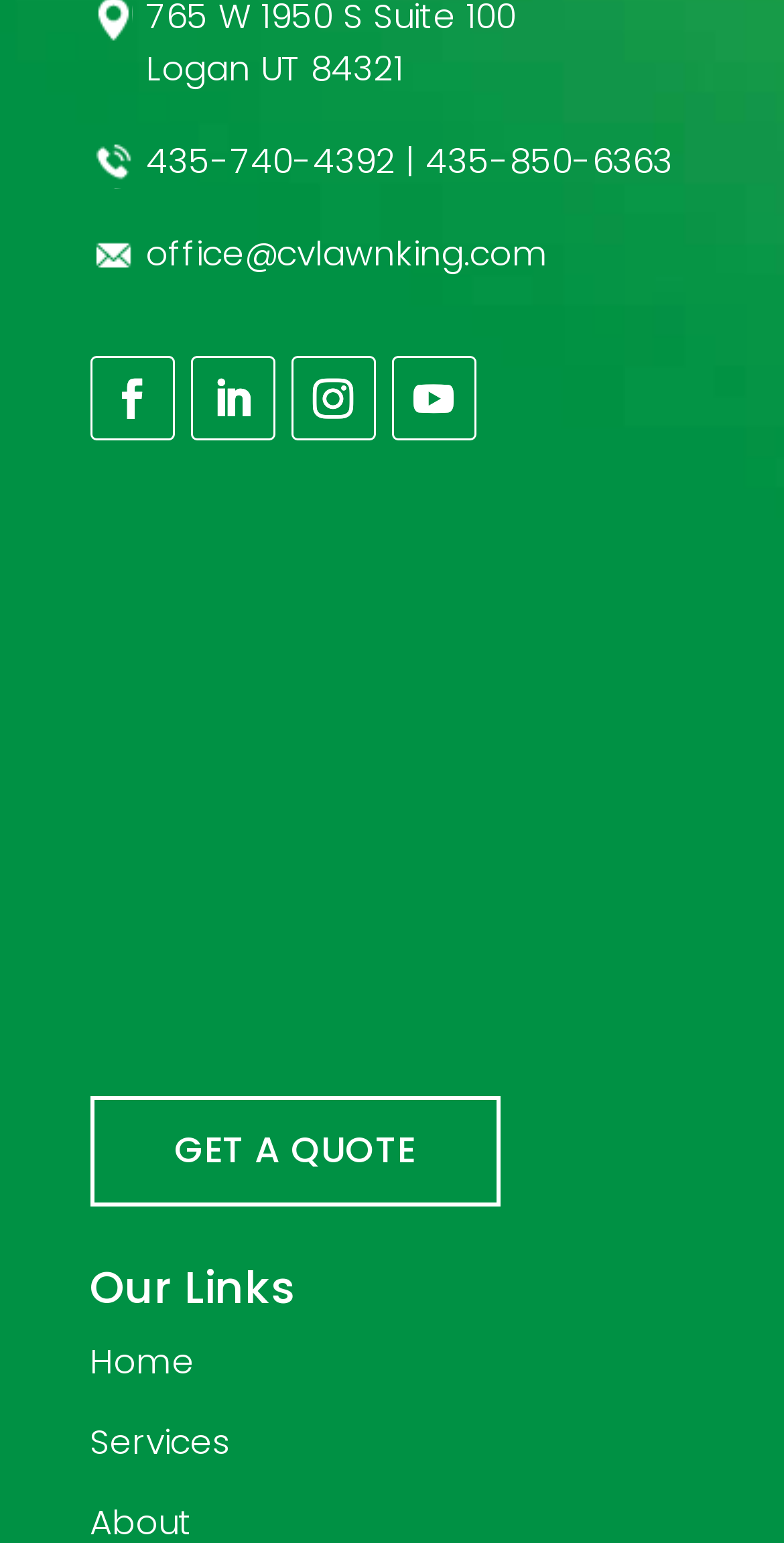Please provide a one-word or short phrase answer to the question:
How many social media links are there?

4